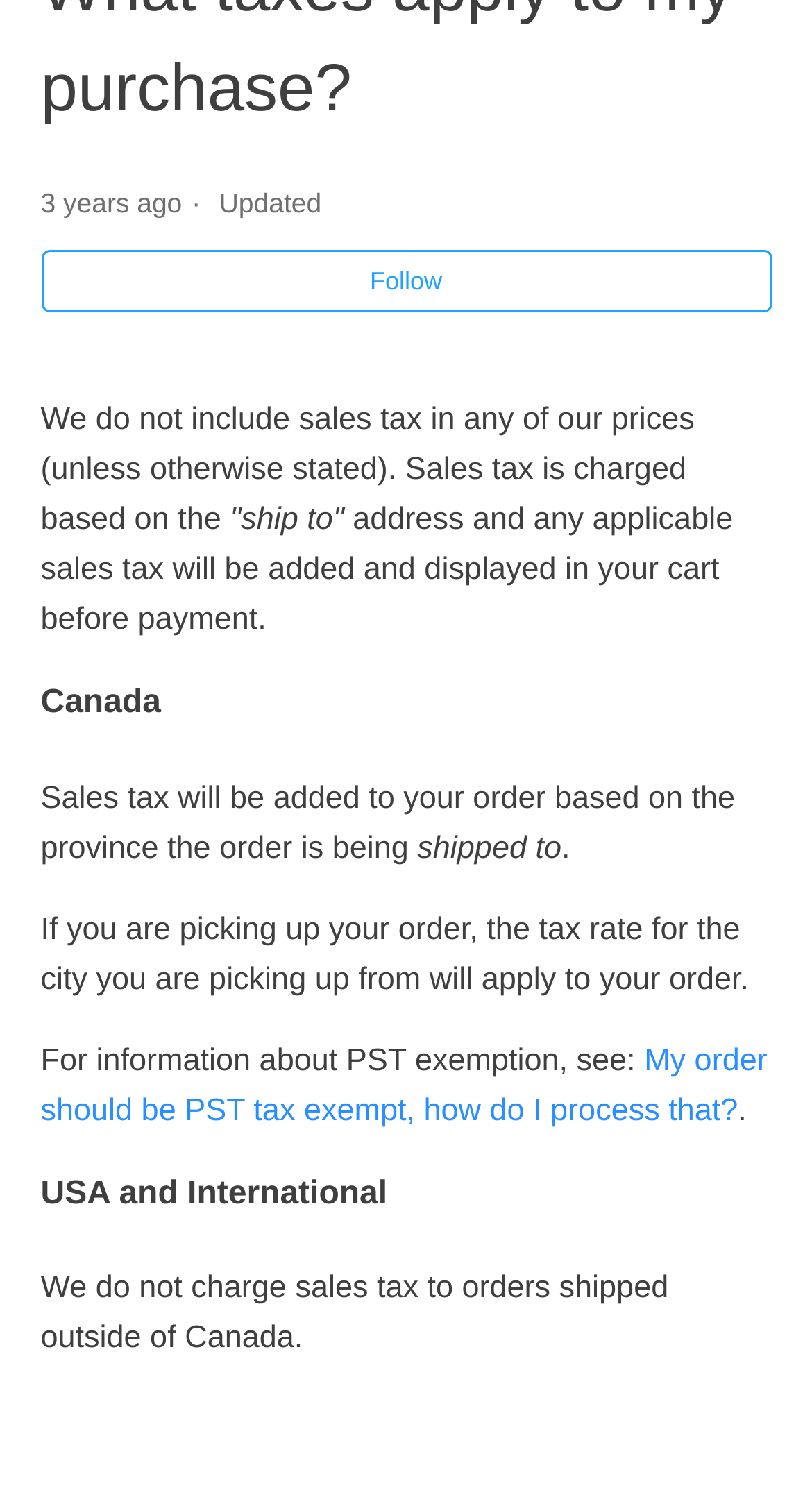From the screenshot, find the bounding box of the UI element matching this description: "When does the sale expire?". Supply the bounding box coordinates in the form [left, top, right, bottom], each a float between 0 and 1.

[0.05, 0.617, 0.95, 0.677]